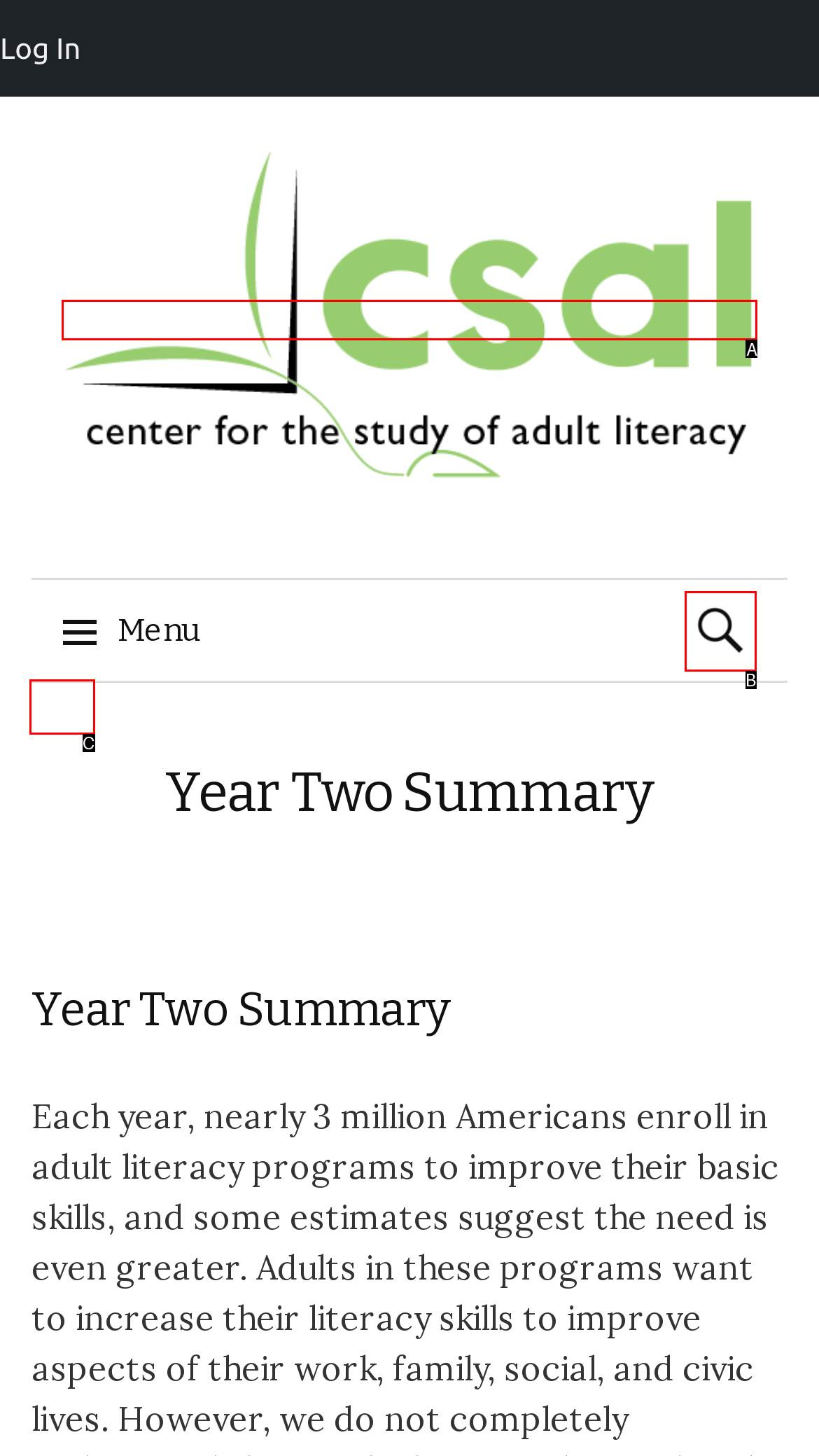Determine which HTML element best suits the description: alt="CSAL". Reply with the letter of the matching option.

A